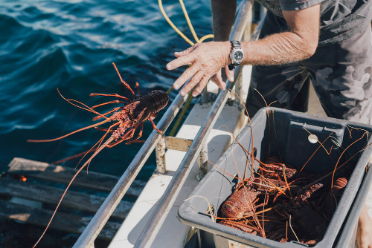What is the condition of the water surface in the backdrop?
Carefully analyze the image and provide a thorough answer to the question.

The caption describes the backdrop as featuring a clear blue water surface, which suggests a sunny day at sea with calm and peaceful waters.